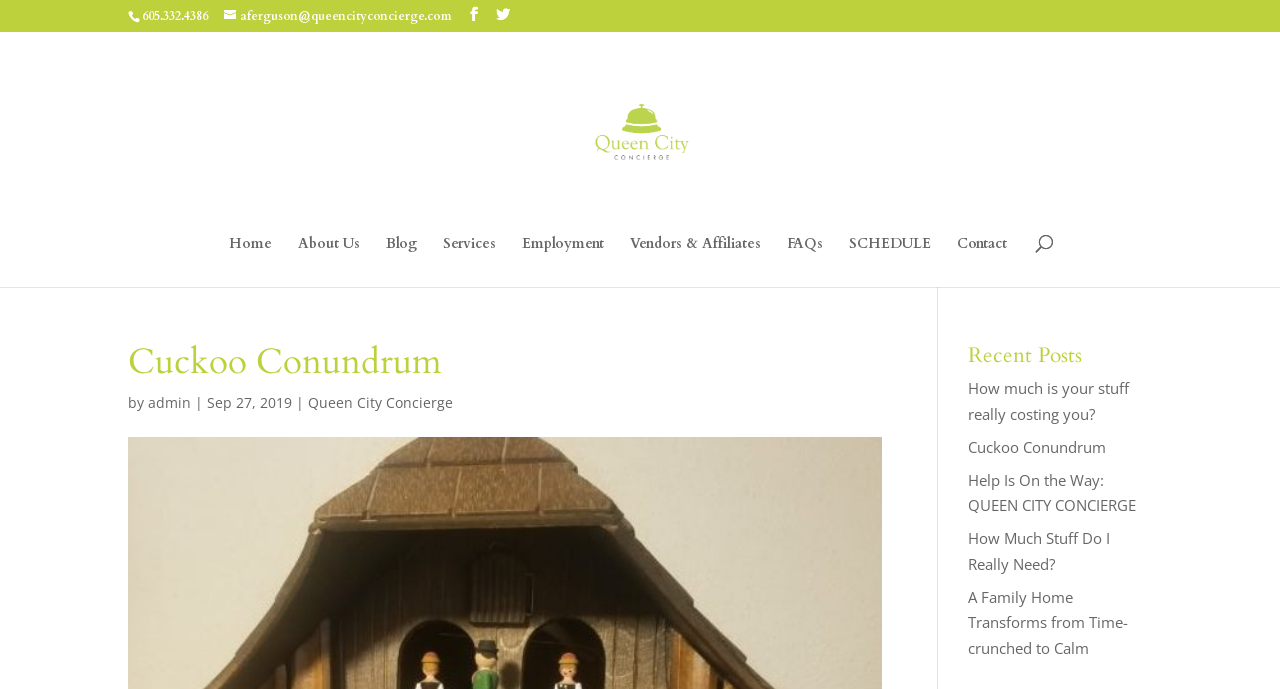Show the bounding box coordinates of the element that should be clicked to complete the task: "Call the phone number".

[0.111, 0.012, 0.162, 0.035]